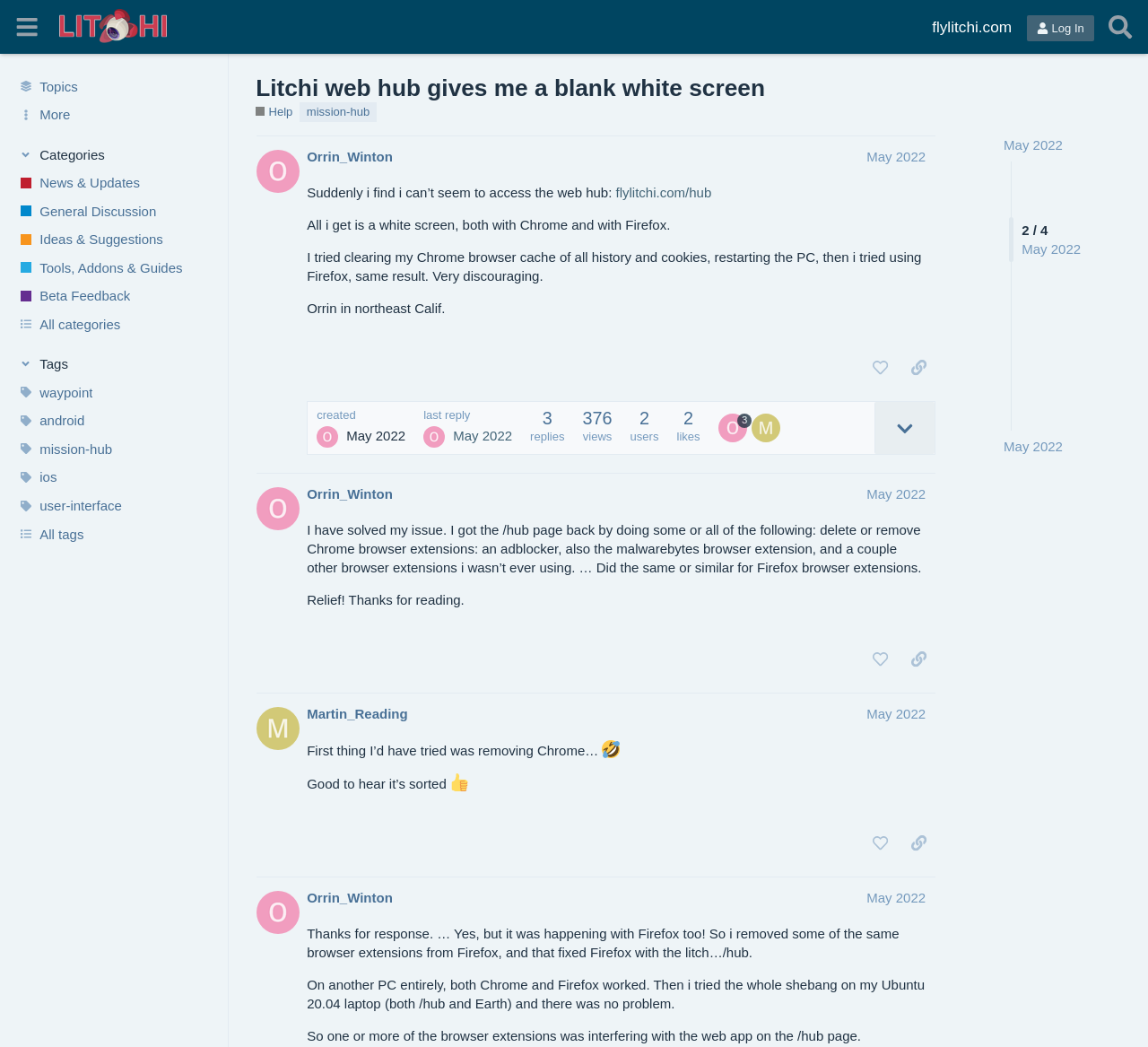How many views does the topic have? Observe the screenshot and provide a one-word or short phrase answer.

376